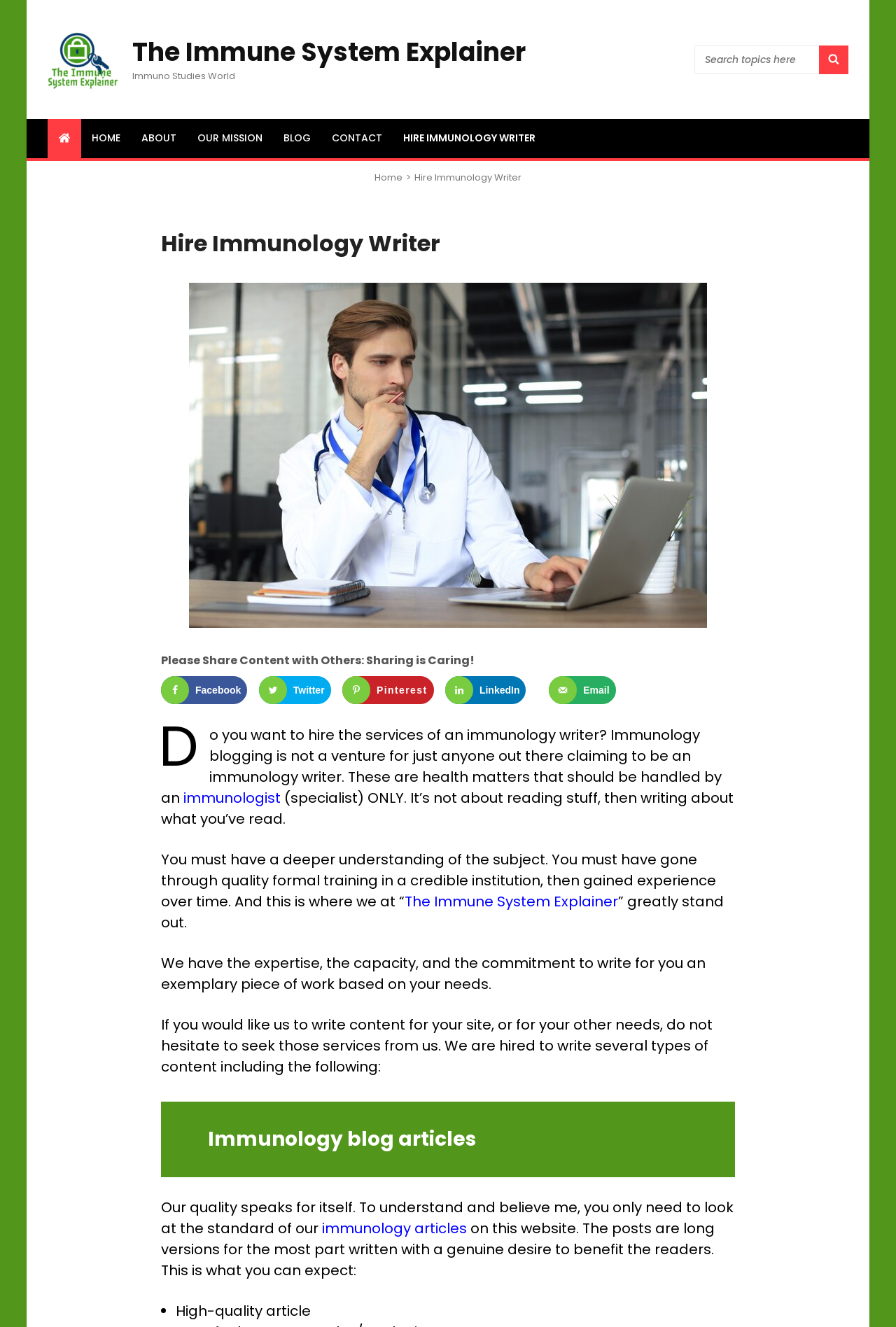Given the webpage screenshot, identify the bounding box of the UI element that matches this description: "parent_node: The Immune System Explainer".

[0.053, 0.015, 0.132, 0.075]